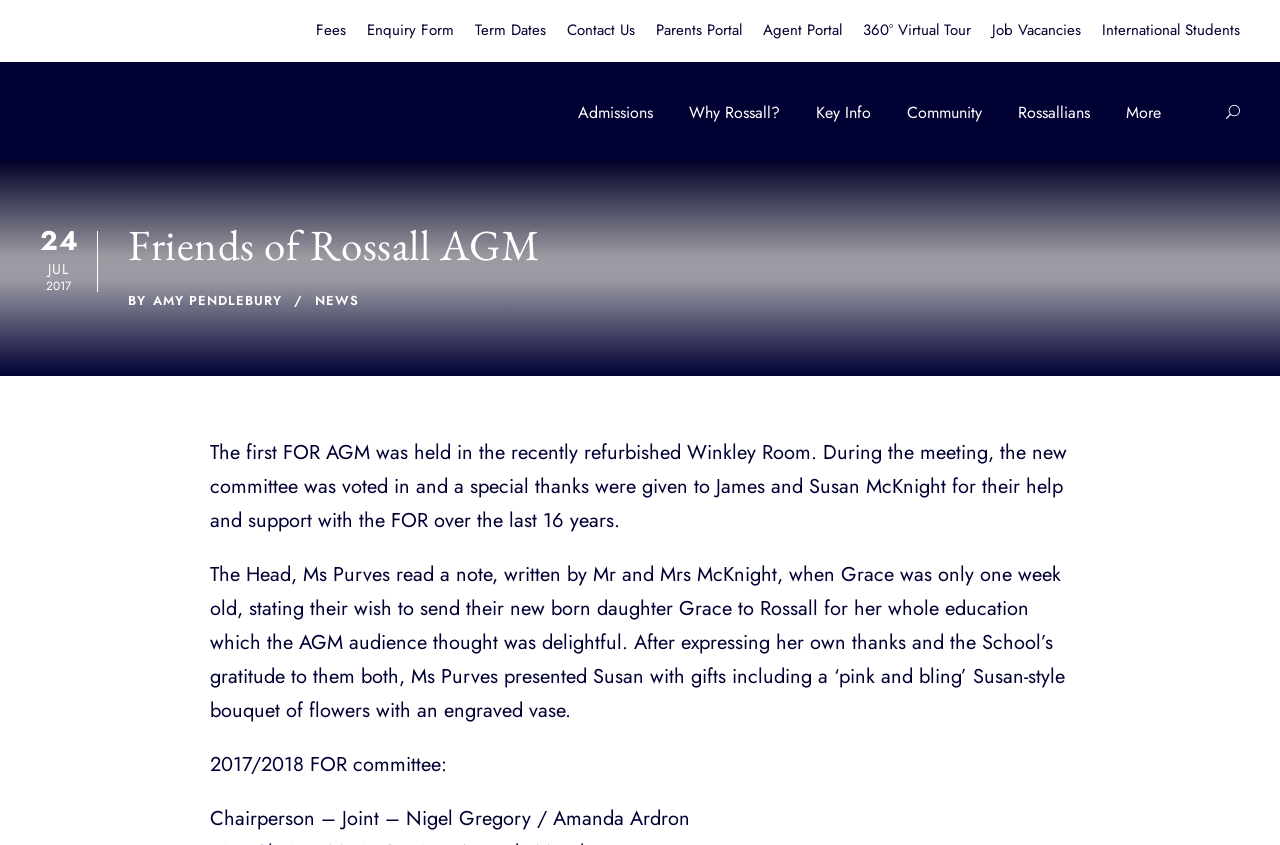Locate the bounding box coordinates of the area that needs to be clicked to fulfill the following instruction: "Check Term Dates". The coordinates should be in the format of four float numbers between 0 and 1, namely [left, top, right, bottom].

[0.371, 0.022, 0.427, 0.07]